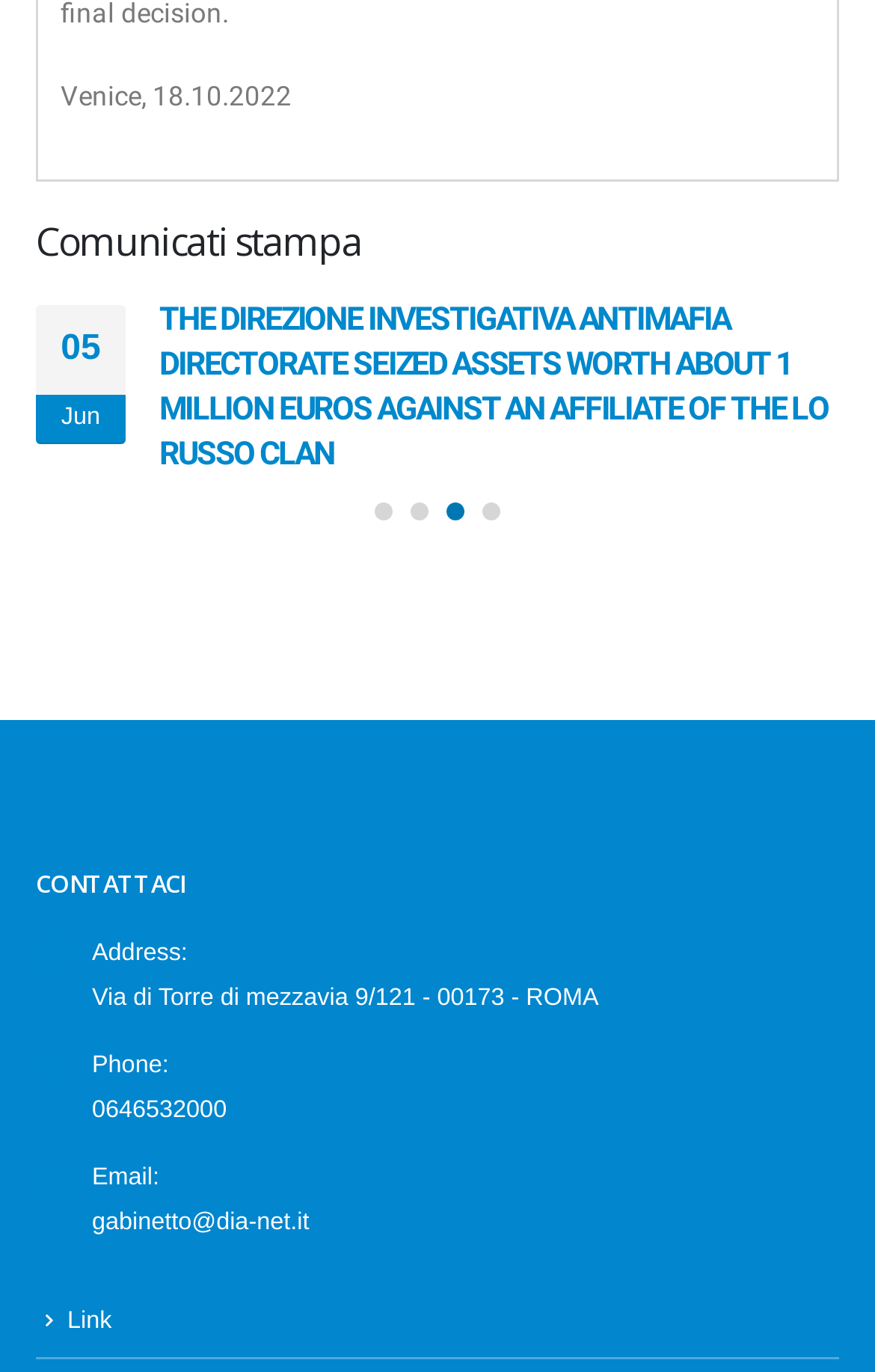Using the provided element description: "Radio Resellers", identify the bounding box coordinates. The coordinates should be four floats between 0 and 1 in the order [left, top, right, bottom].

None